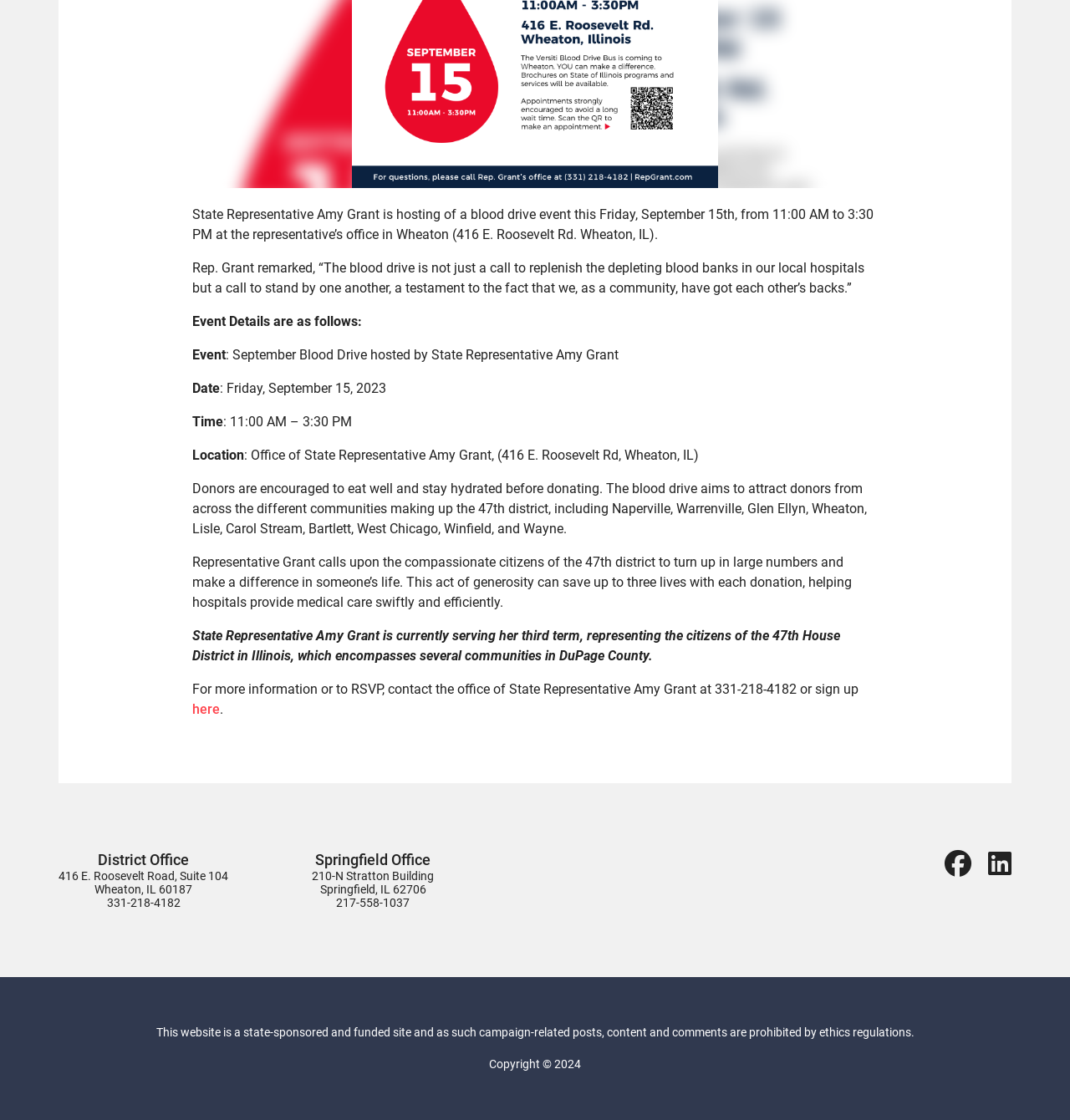Find the bounding box of the UI element described as follows: "here".

[0.18, 0.626, 0.205, 0.641]